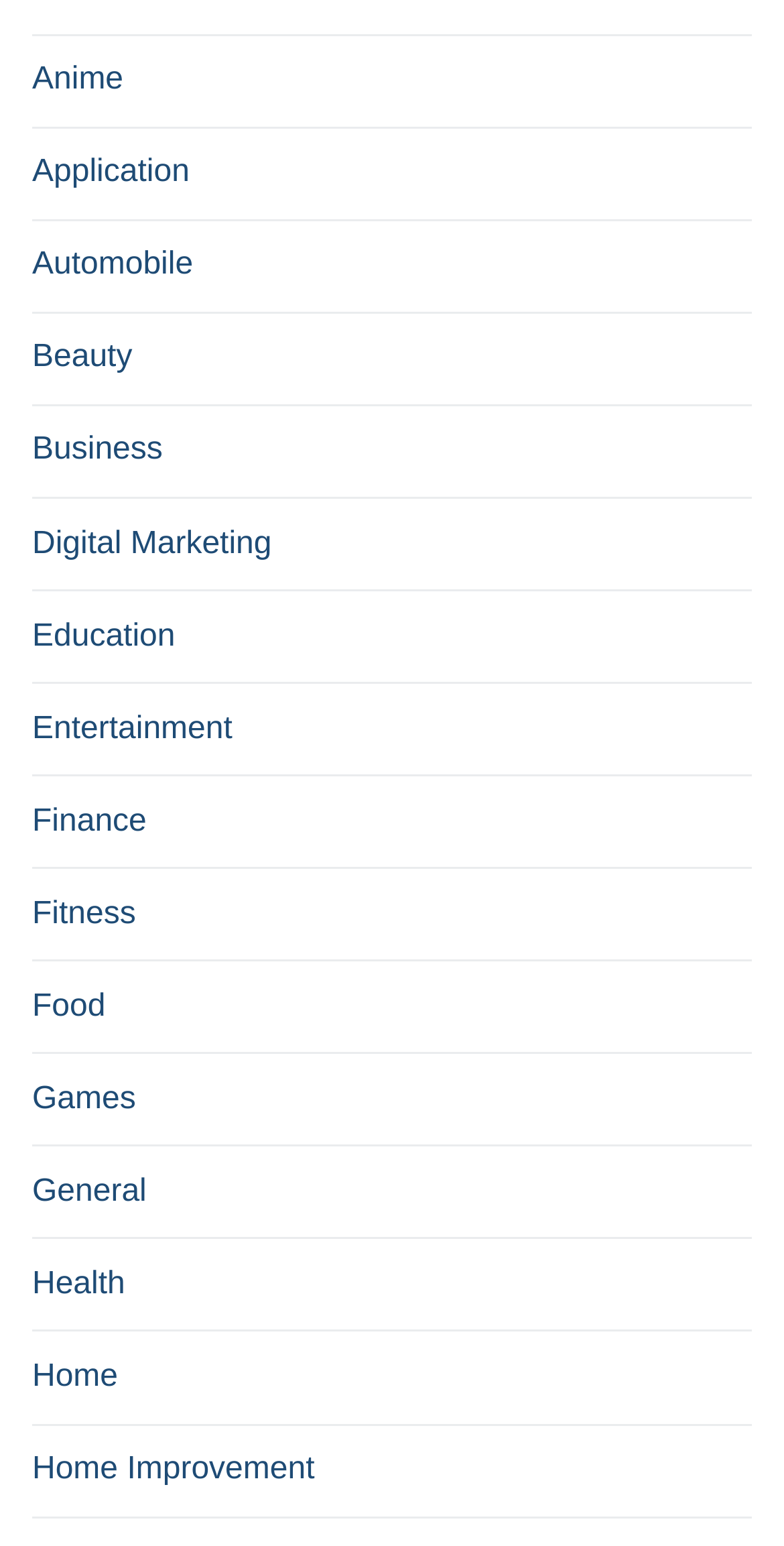How many categories are listed on the webpage?
Please respond to the question with a detailed and thorough explanation.

I counted the number of links on the webpage, and there are 21 categories listed, ranging from 'Anime' to 'Home Improvement'.